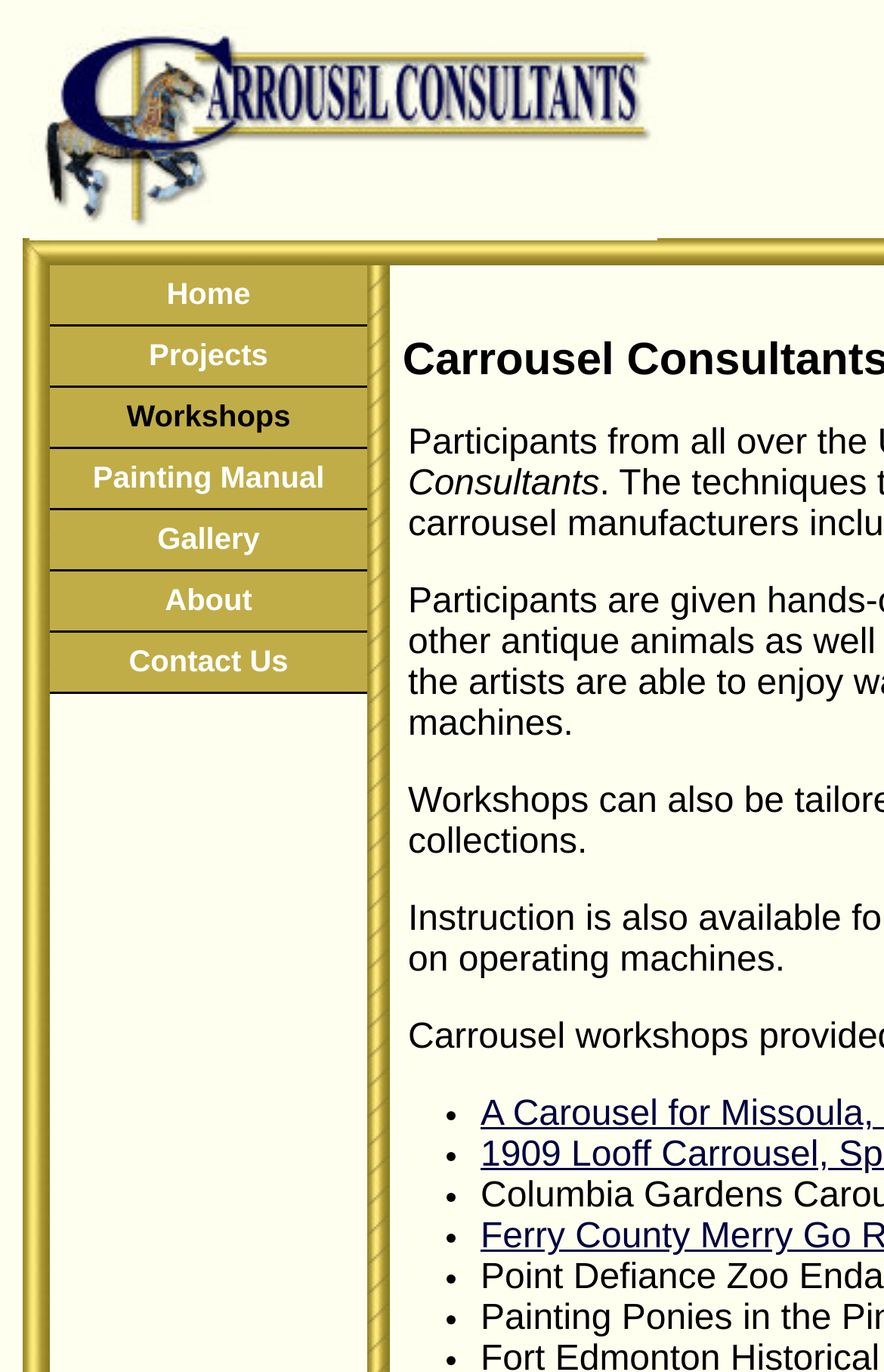Please respond in a single word or phrase: 
What is the company name?

Carrousel Consultants